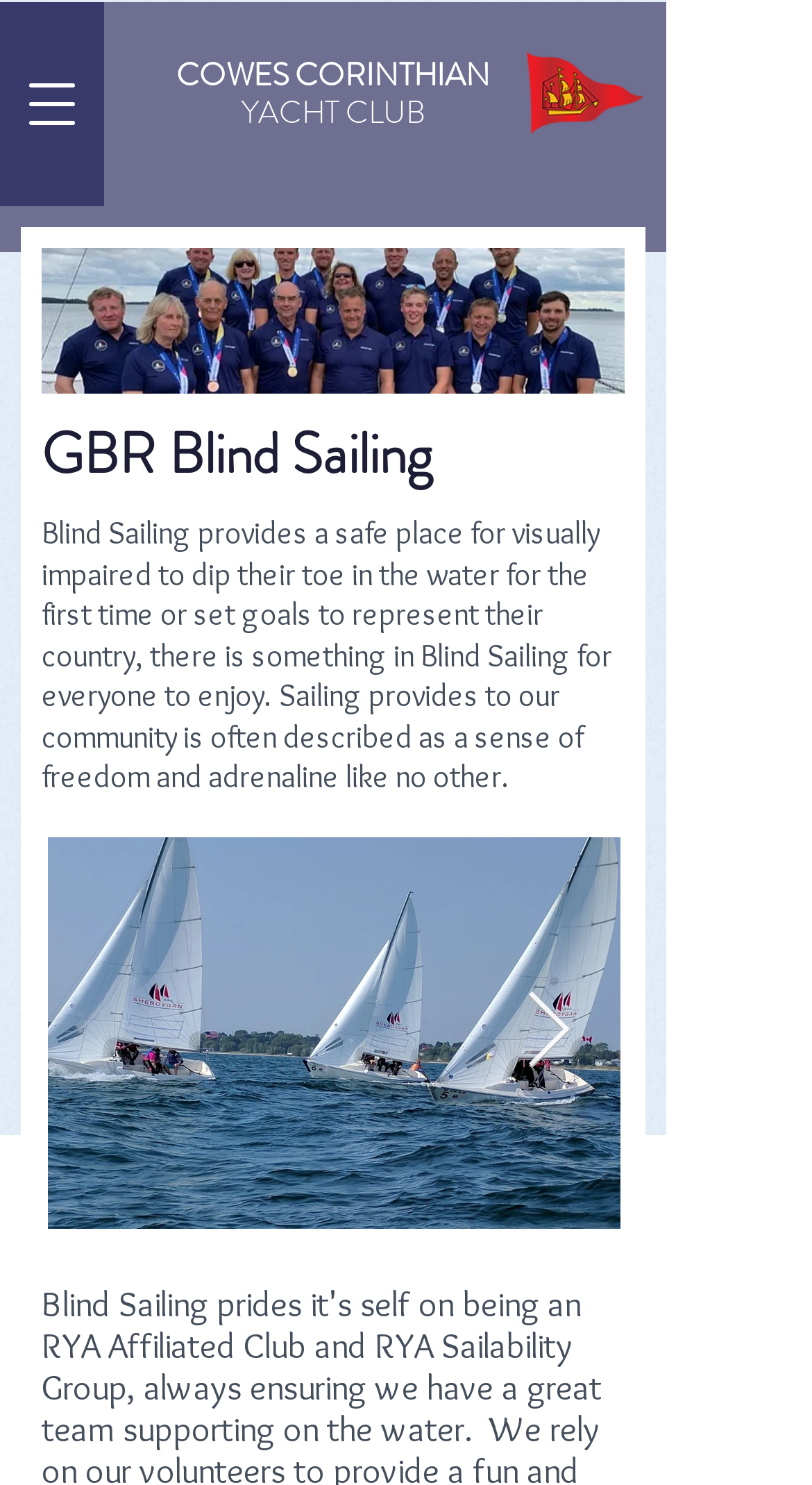Create an elaborate caption for the webpage.

The webpage is about GBR Blind Sailing and CCYC (Cowes Corinthian Yacht Club). At the top left, there is a button to open the navigation menu. To the right of the button, the title "COWES CORINTHIAN YACHT CLUB" is displayed prominently, with a link to the club's page below it. Next to the title, there is an image of the CCYC burgee (a flag or emblem).

Below the title, there is a large image of the GBR Blind Sailing Team, taking up most of the width of the page. Above the image, the heading "GBR Blind Sailing" is displayed. Below the image, a paragraph of text explains the purpose of Blind Sailing, describing it as a safe and enjoyable activity for visually impaired individuals.

At the bottom of the page, there are two buttons: one with no text and another labeled "Next Item". The "Next Item" button has a small image on it.